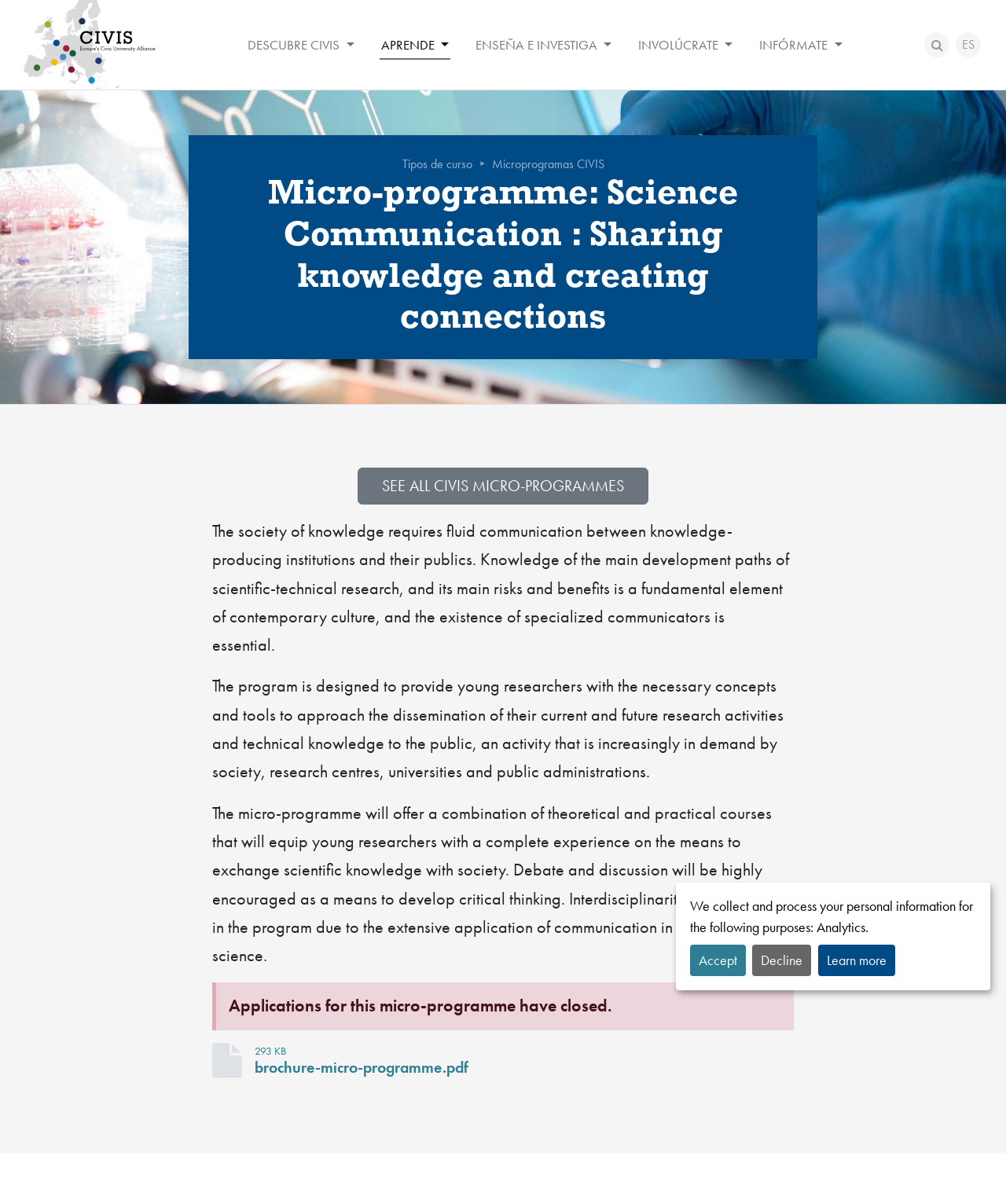Identify the bounding box coordinates for the UI element described as: "See all CIVIS micro-programmes".

[0.355, 0.388, 0.645, 0.419]